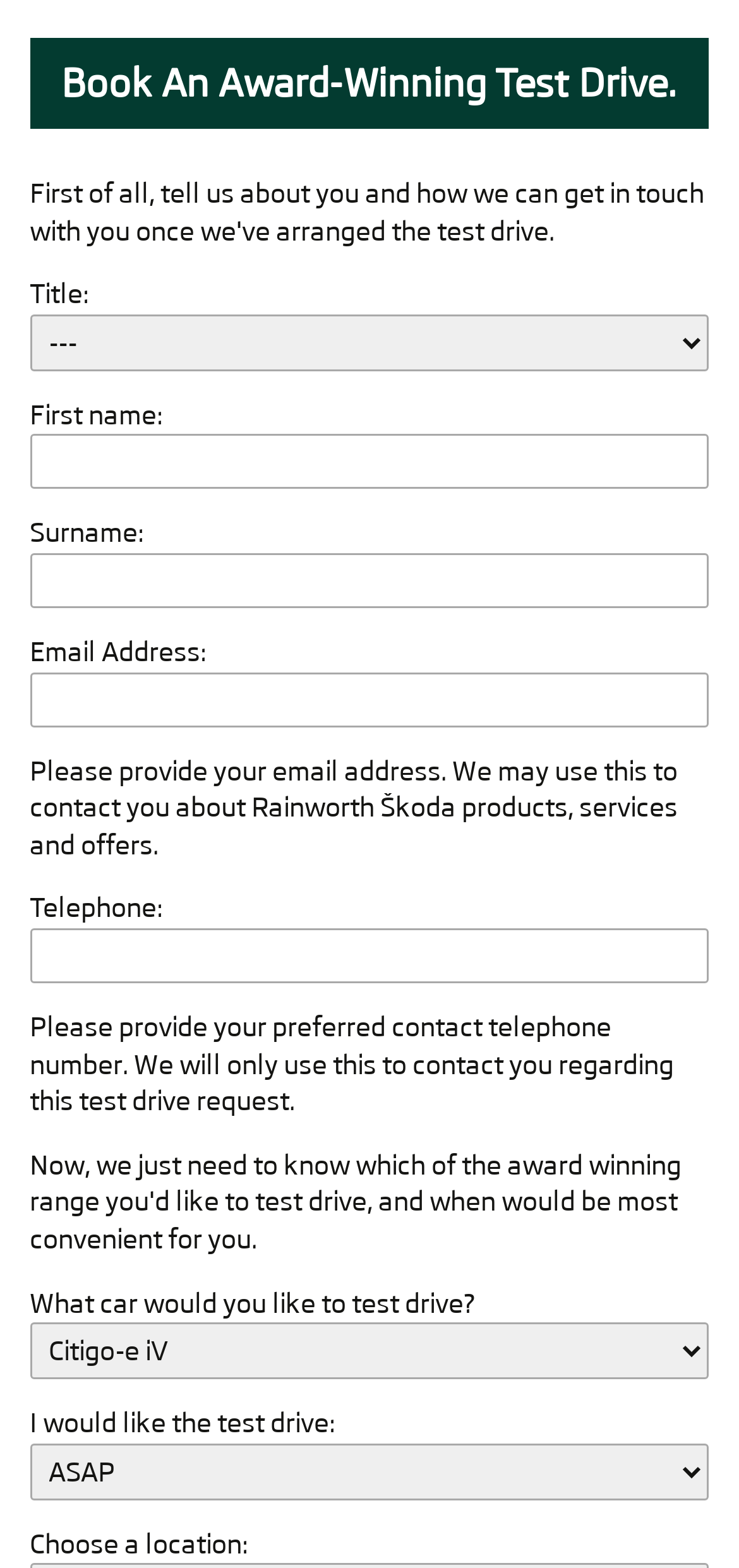Provide a one-word or short-phrase response to the question:
Where can the test drive be taken?

Rainworth Škoda locations